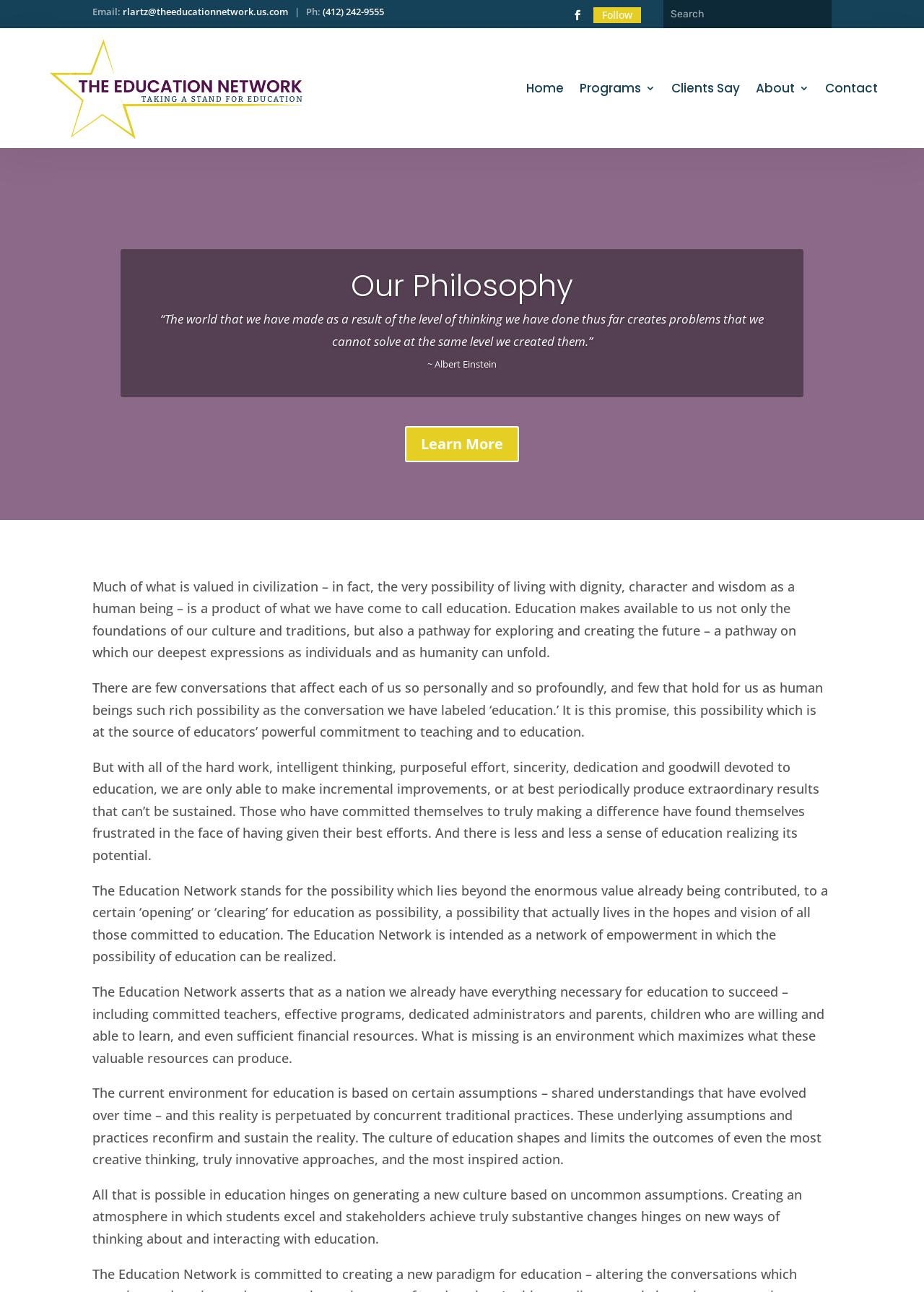Please identify the bounding box coordinates of the element I should click to complete this instruction: 'Go to the home page'. The coordinates should be given as four float numbers between 0 and 1, like this: [left, top, right, bottom].

[0.57, 0.026, 0.61, 0.11]